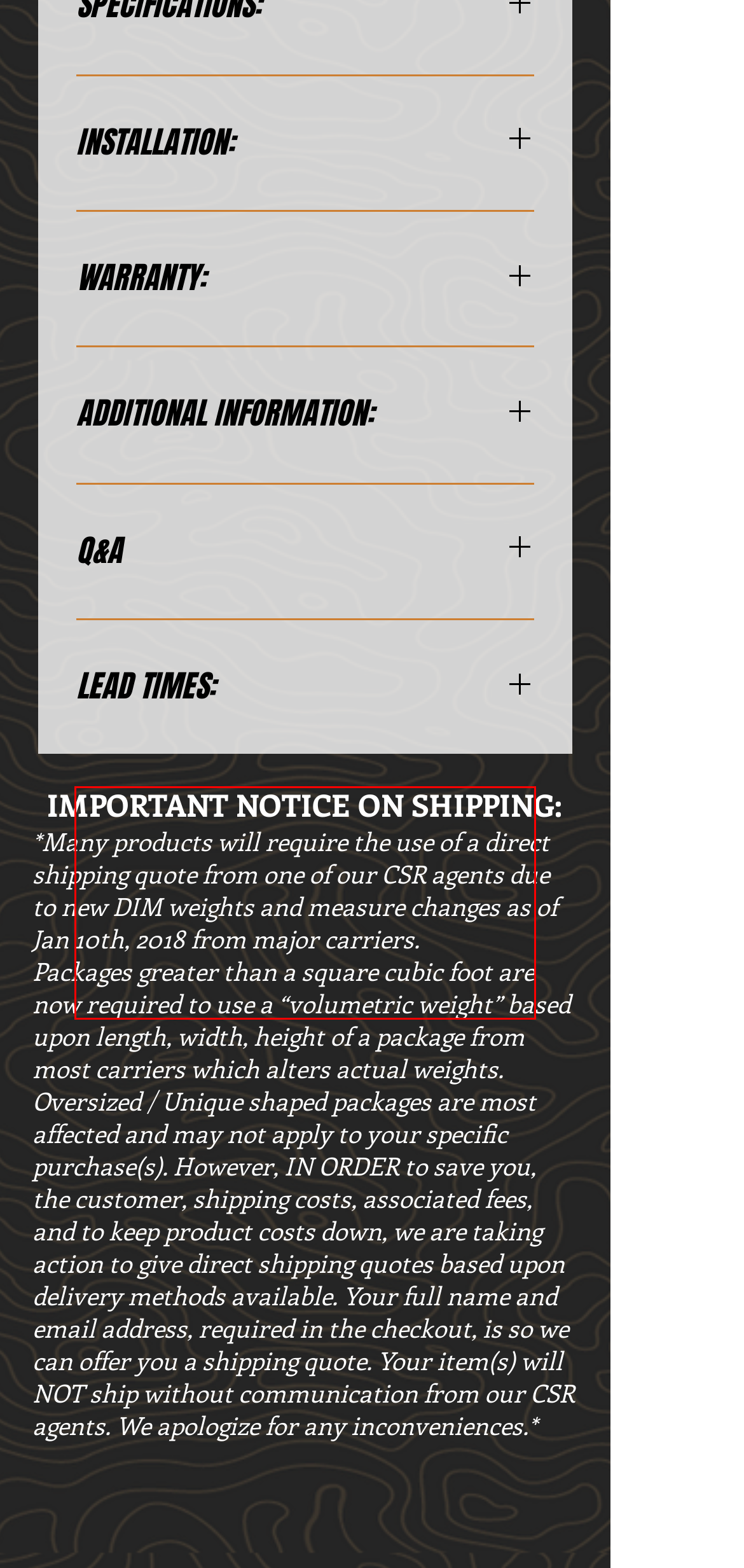There is a screenshot of a webpage with a red bounding box around a UI element. Please use OCR to extract the text within the red bounding box.

A: The overall width of this truss is only about 32", so if you have that much space between the leafs then this will work perfect for you.